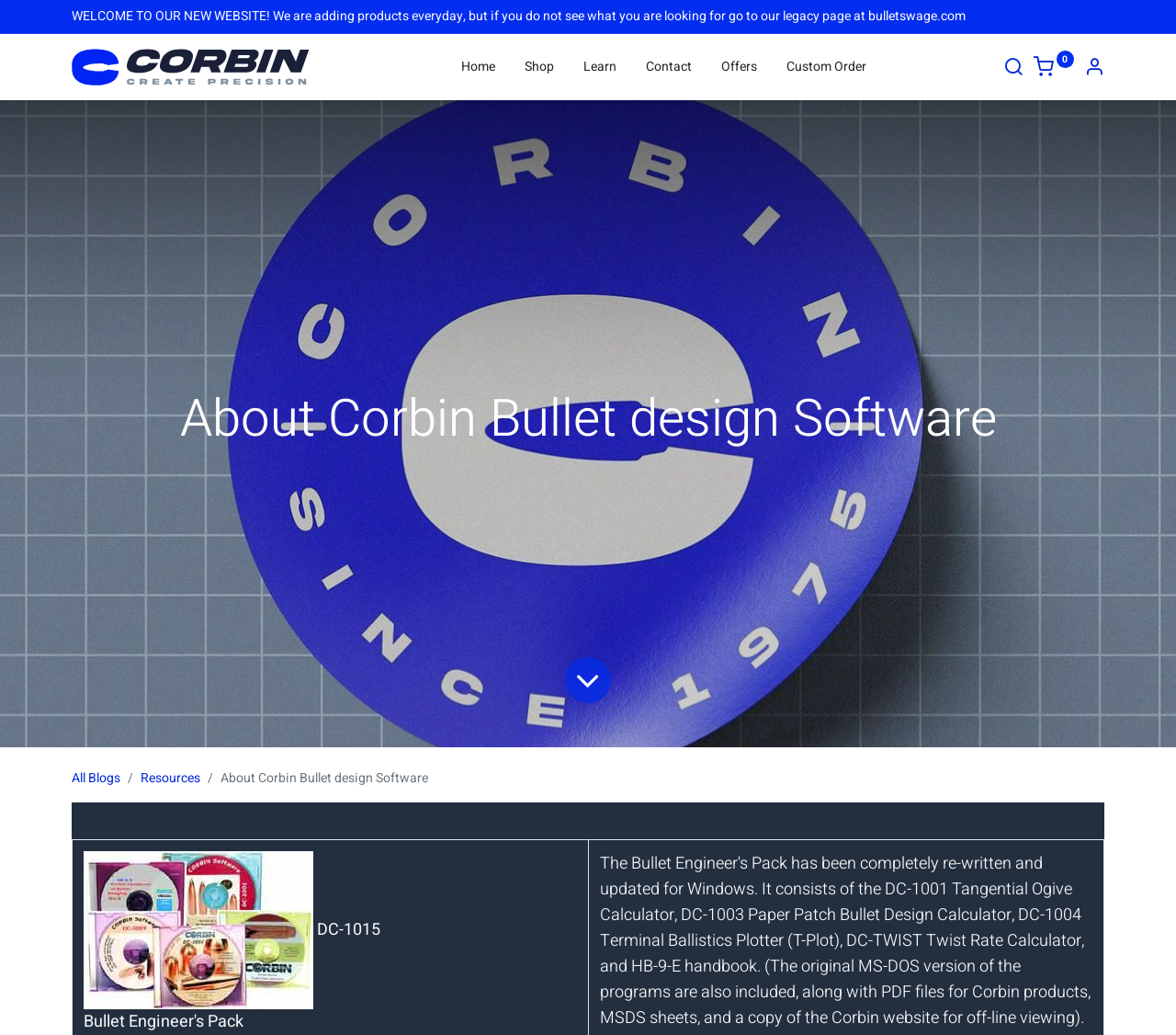Please find the main title text of this webpage.

About Corbin Bullet design Software